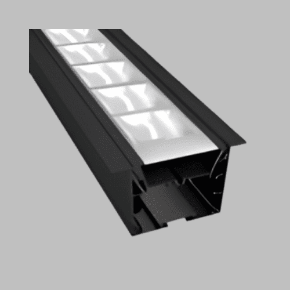Describe thoroughly the contents of the image.

The image showcases a close-up of a sleek LED profile with a reflector and optic design, specifically identified as the "Profile With Reflector + Optic." This modern lighting solution features a streamlined black casing that houses a series of illuminated sections, allowing for either direct or diffuse light application depending on installation. The design emphasizes versatility, making it suitable for various interior or architectural settings. The product is part of a collection likely geared towards enhancing aesthetic appeal and functionality in lighting designs. Ideal for both residential and commercial use, this fixture offers a blend of style and innovation for contemporary environments.